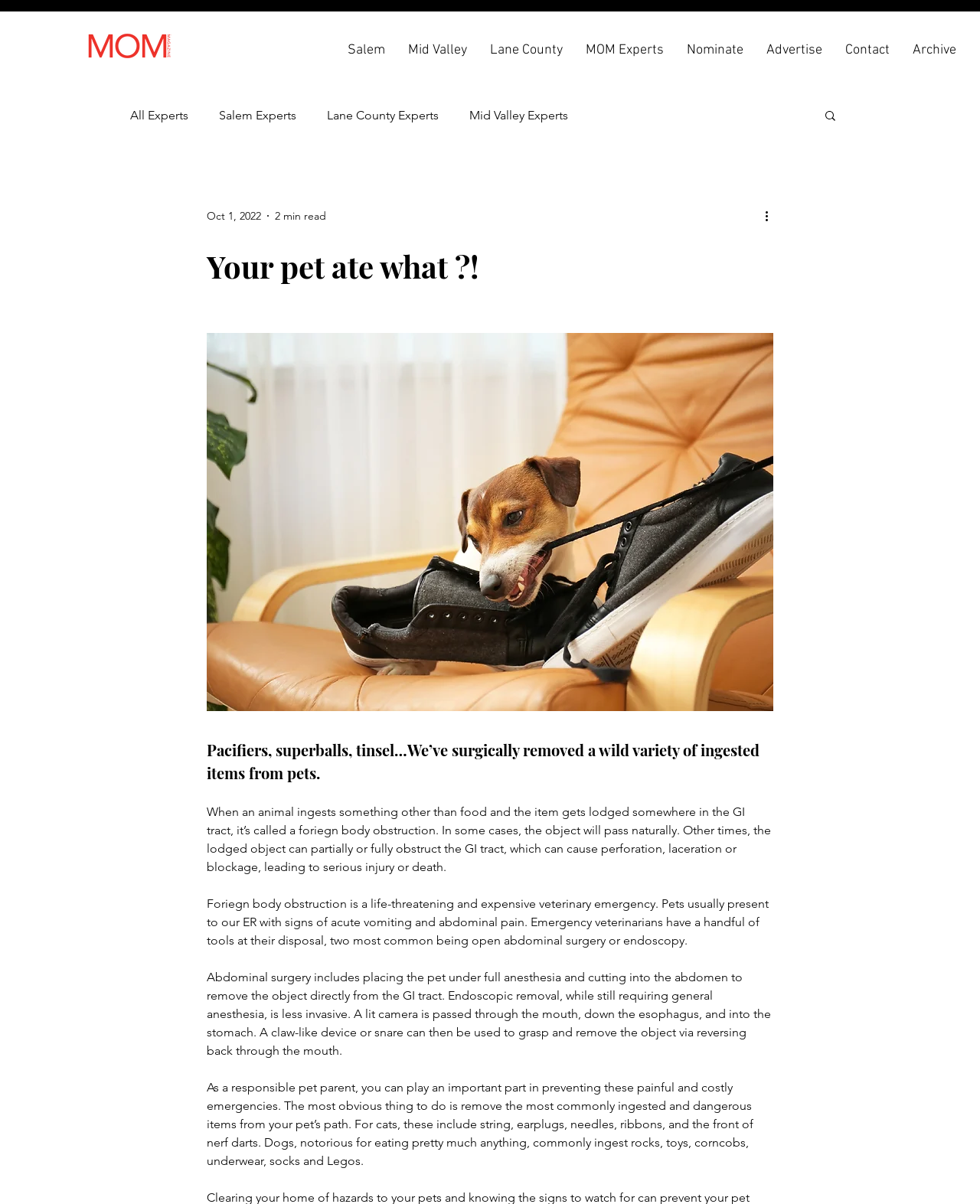Identify the bounding box of the UI element described as follows: "Child Safe Code of Conduct". Provide the coordinates as four float numbers in the range of 0 to 1 [left, top, right, bottom].

None